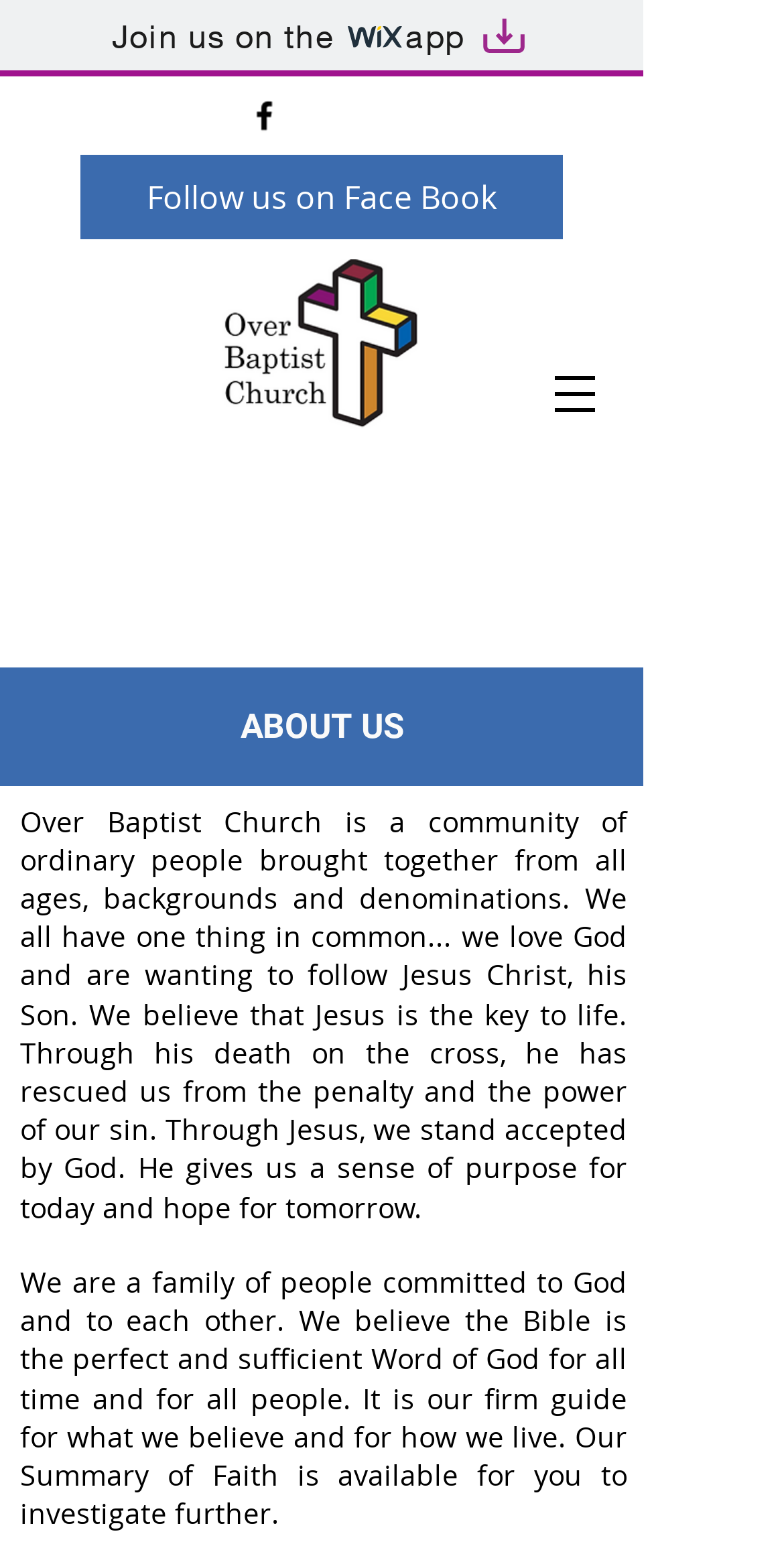Using the webpage screenshot, find the UI element described by Menu. Provide the bounding box coordinates in the format (top-left x, top-left y, bottom-right x, bottom-right y), ensuring all values are floating point numbers between 0 and 1.

None